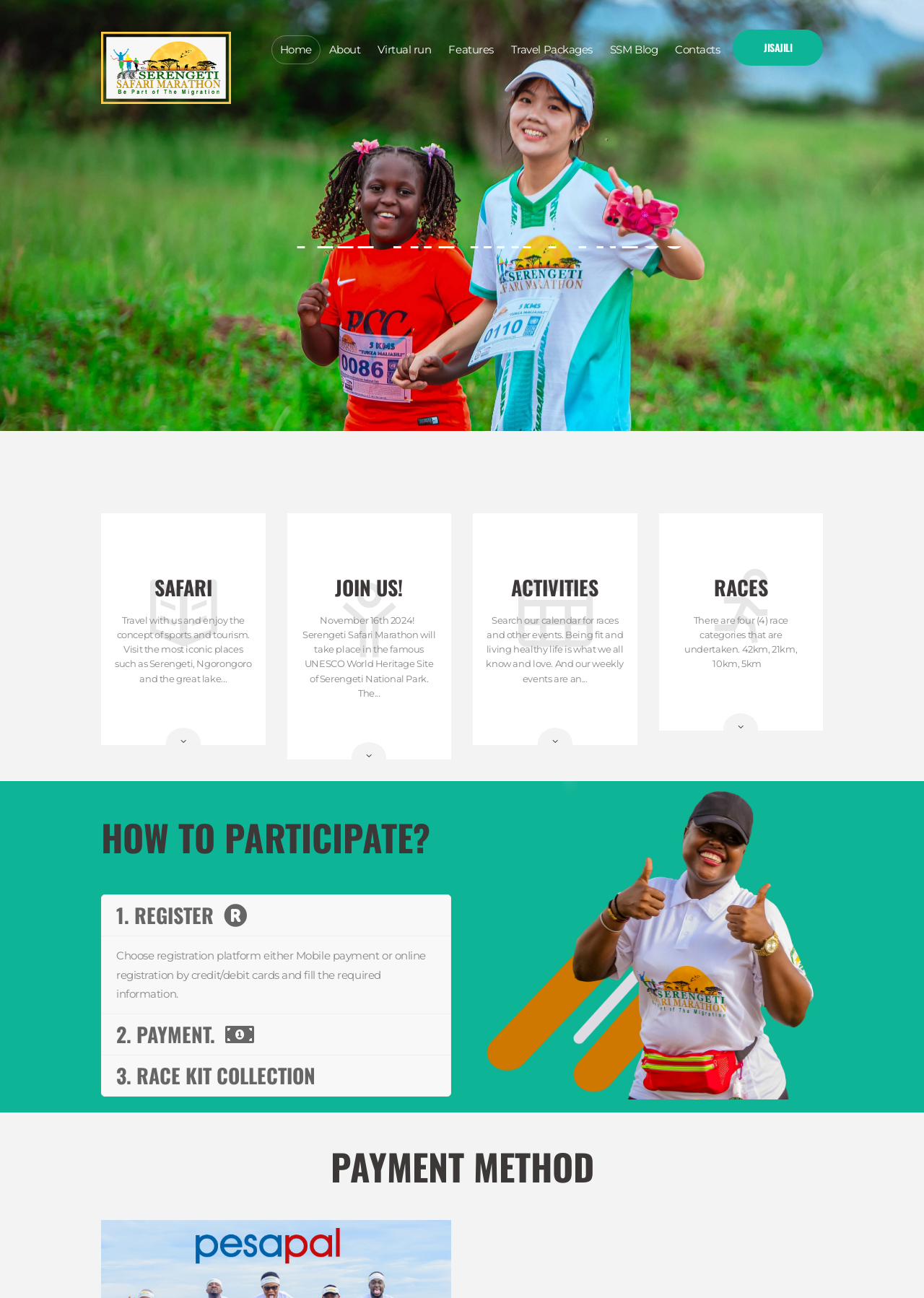Identify the bounding box for the element characterized by the following description: "parent_node: Home title="Scroll to top"".

[0.941, 0.72, 0.977, 0.745]